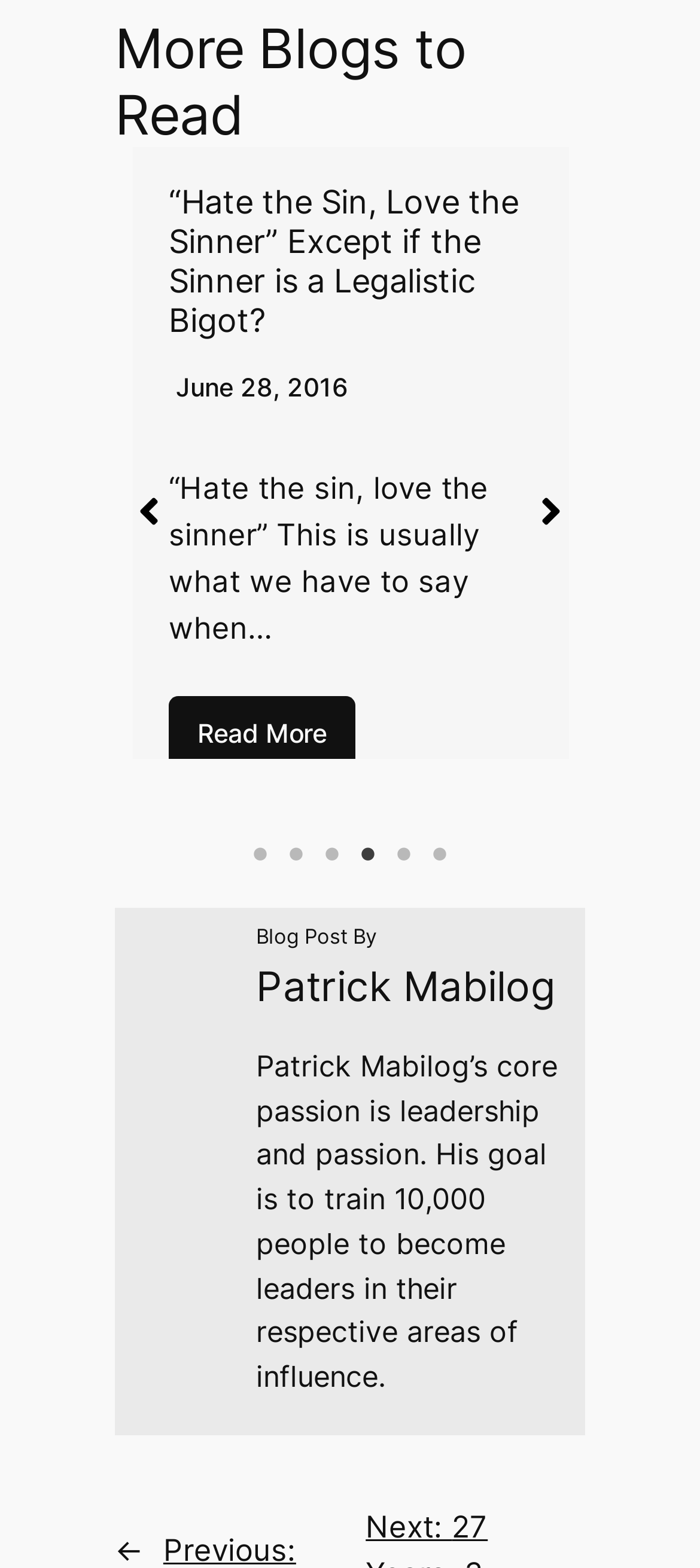How many tabs are available in the tablist?
Please answer the question with as much detail and depth as you can.

The tablist contains 6 tabs, which are labeled as '1 of 6', '2 of 6', '3 of 6', '4 of 6', '5 of 6', and '6 of 6'.